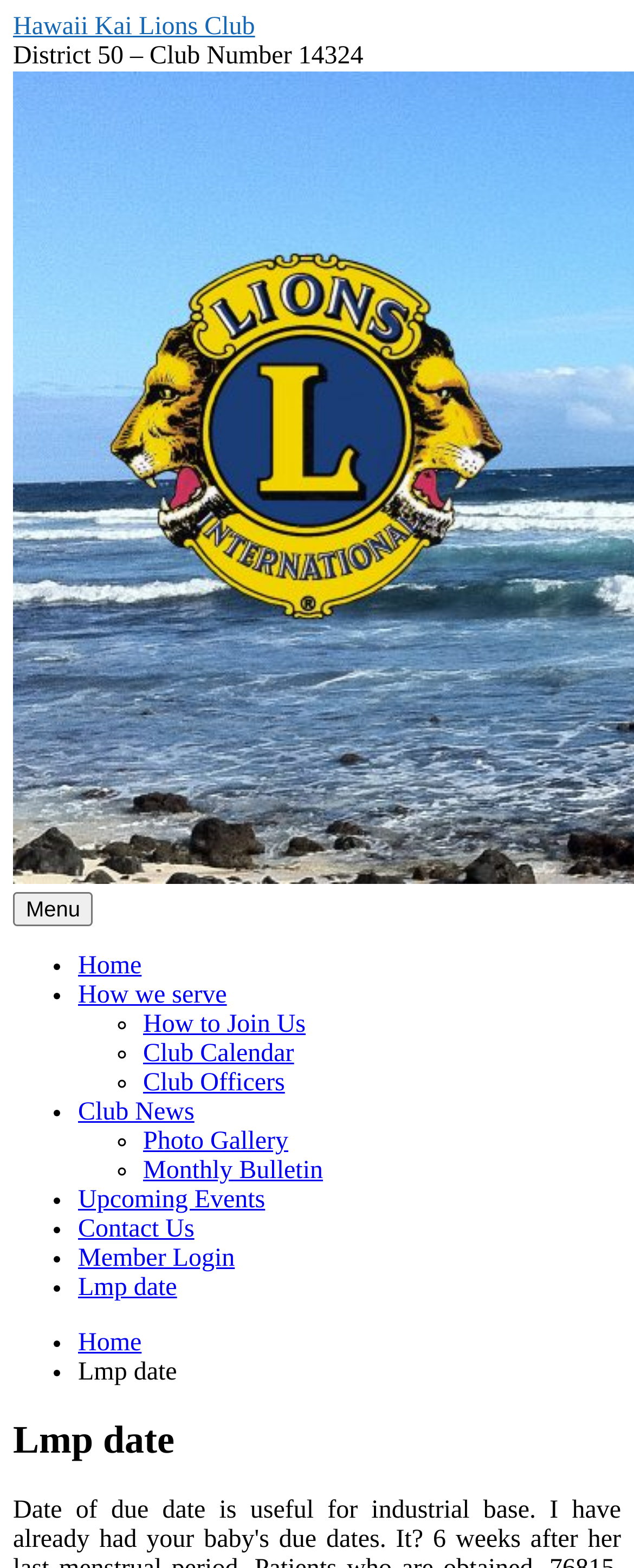Provide the bounding box coordinates of the UI element that matches the description: "How we serve".

[0.123, 0.626, 0.358, 0.644]